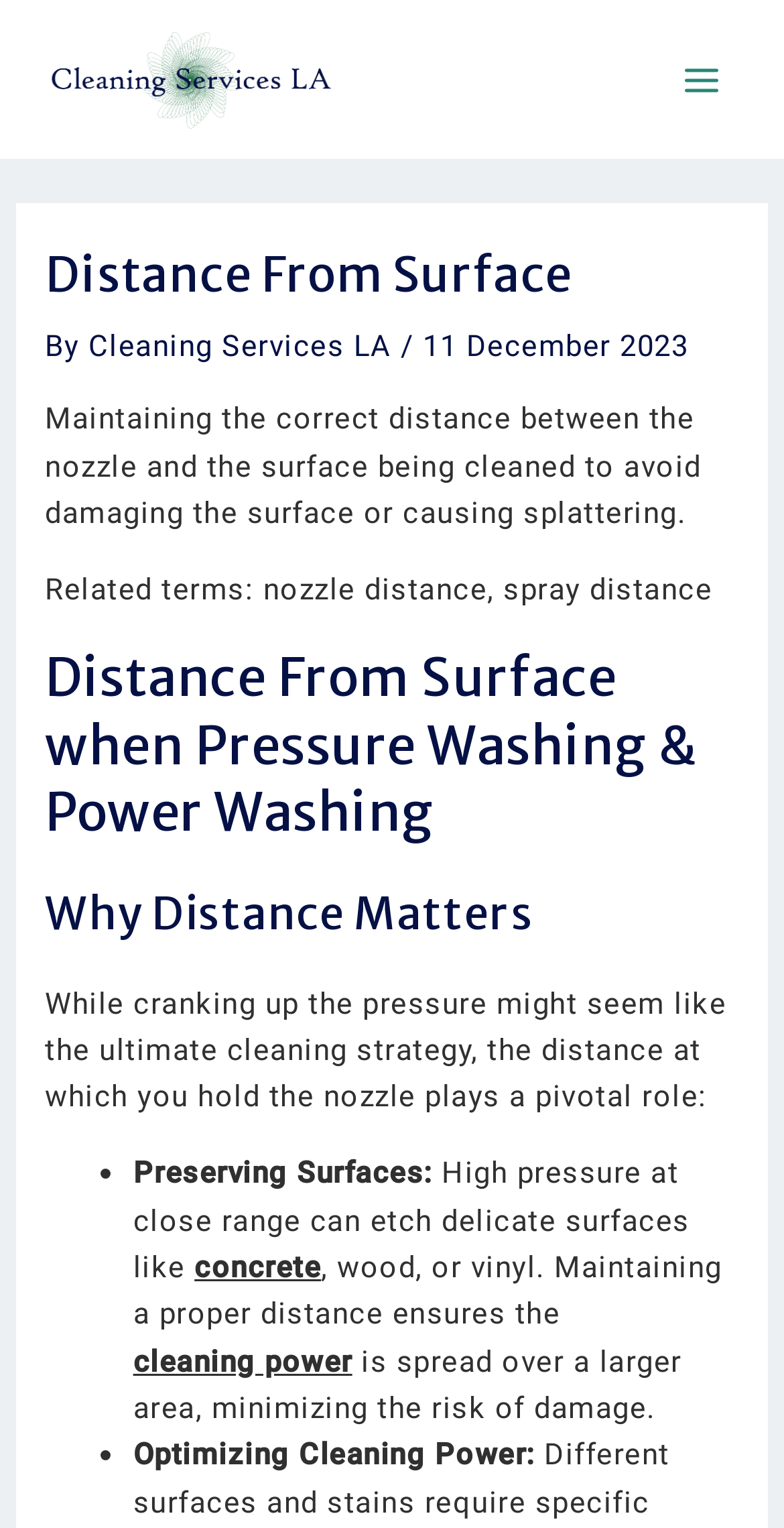Please locate the UI element described by "concrete" and provide its bounding box coordinates.

[0.248, 0.815, 0.41, 0.845]